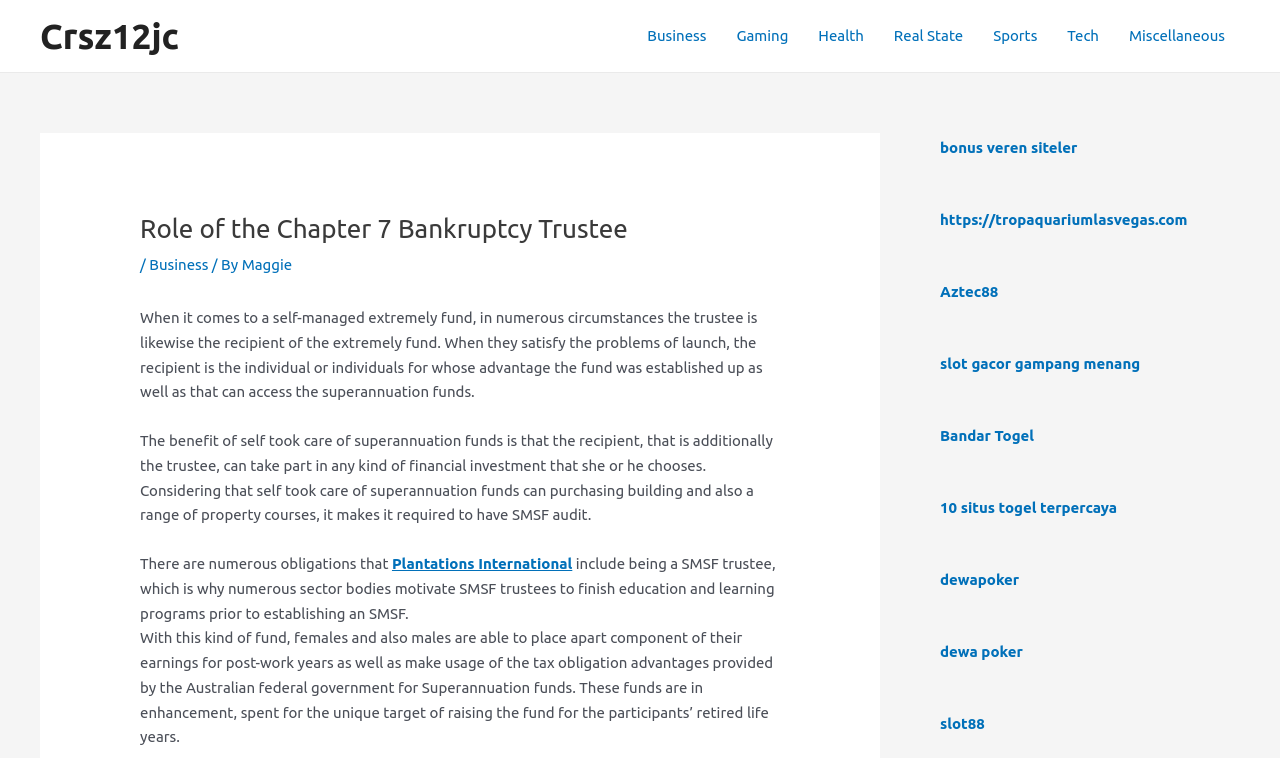What is the purpose of superannuation funds?
Please respond to the question with as much detail as possible.

Based on the webpage content, the purpose of superannuation funds is to save for retirement, as mentioned in the text 'With this kind of fund, females and also males are able to place apart component of their earnings for post-work years as well as make usage of the tax obligation advantages provided by the Australian federal government for Superannuation funds.'